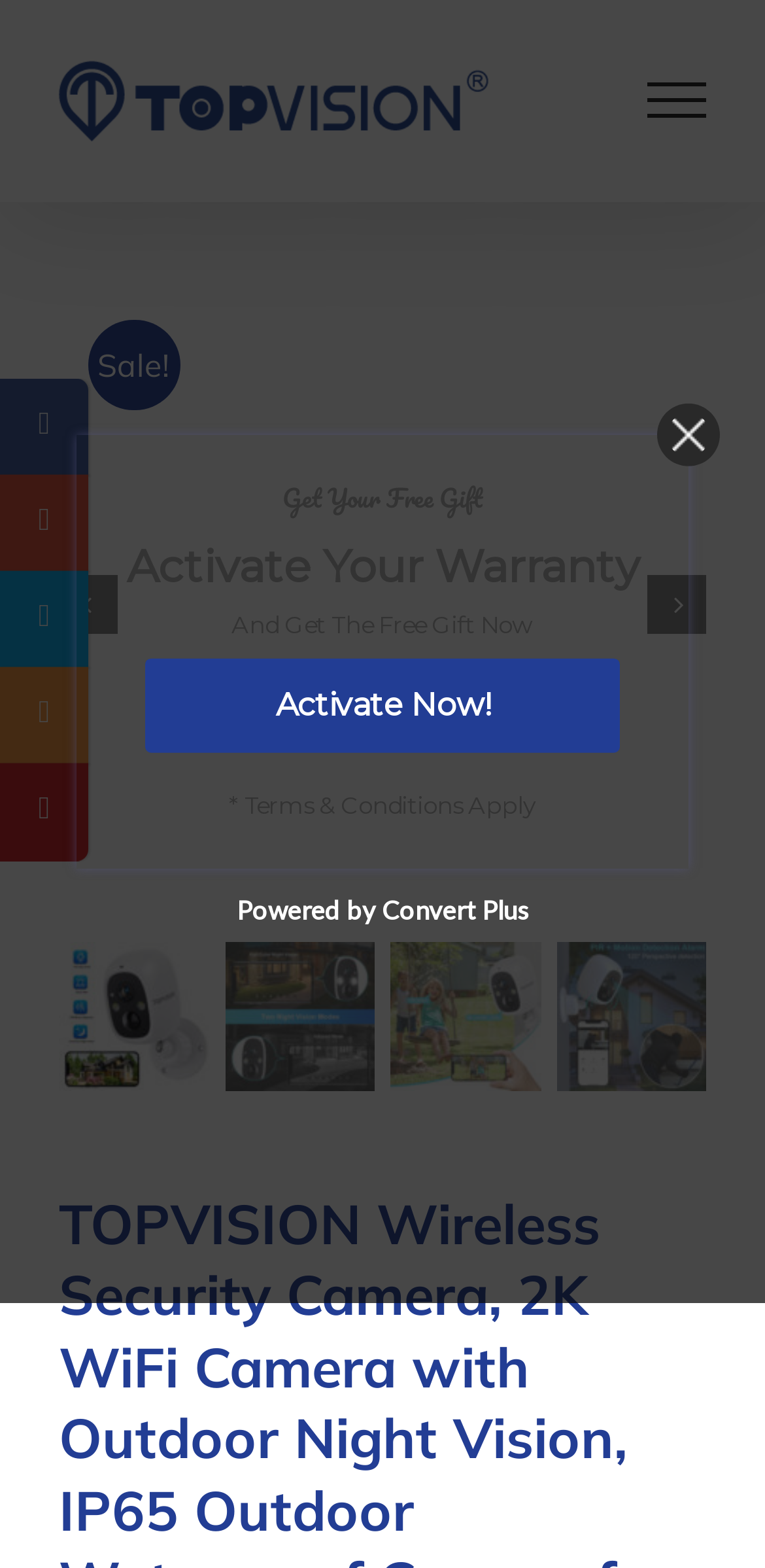Answer the question below using just one word or a short phrase: 
What is the purpose of the camera?

Home Security System